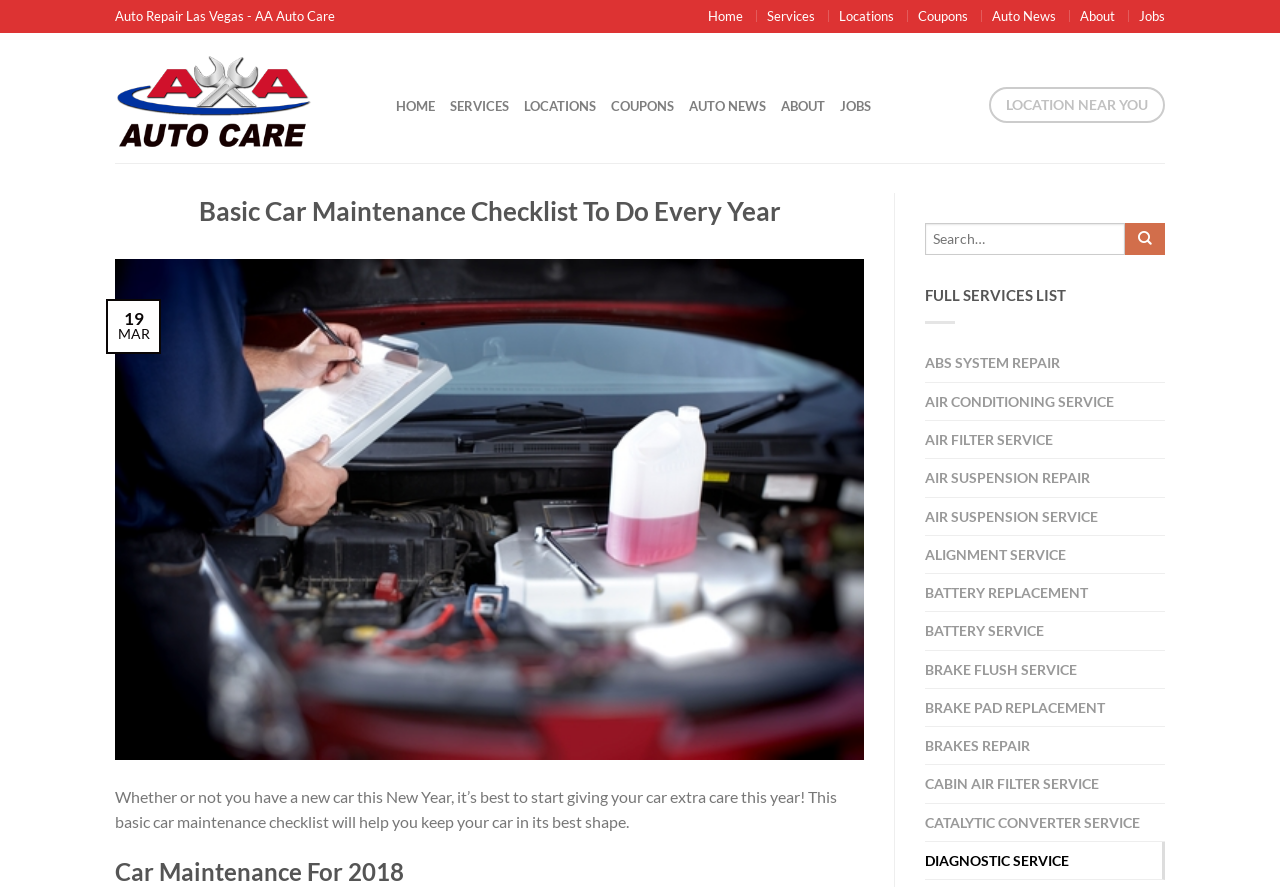Find the bounding box coordinates of the area that needs to be clicked in order to achieve the following instruction: "Click on the 'LOCATION NEAR YOU' link". The coordinates should be specified as four float numbers between 0 and 1, i.e., [left, top, right, bottom].

[0.773, 0.098, 0.91, 0.138]